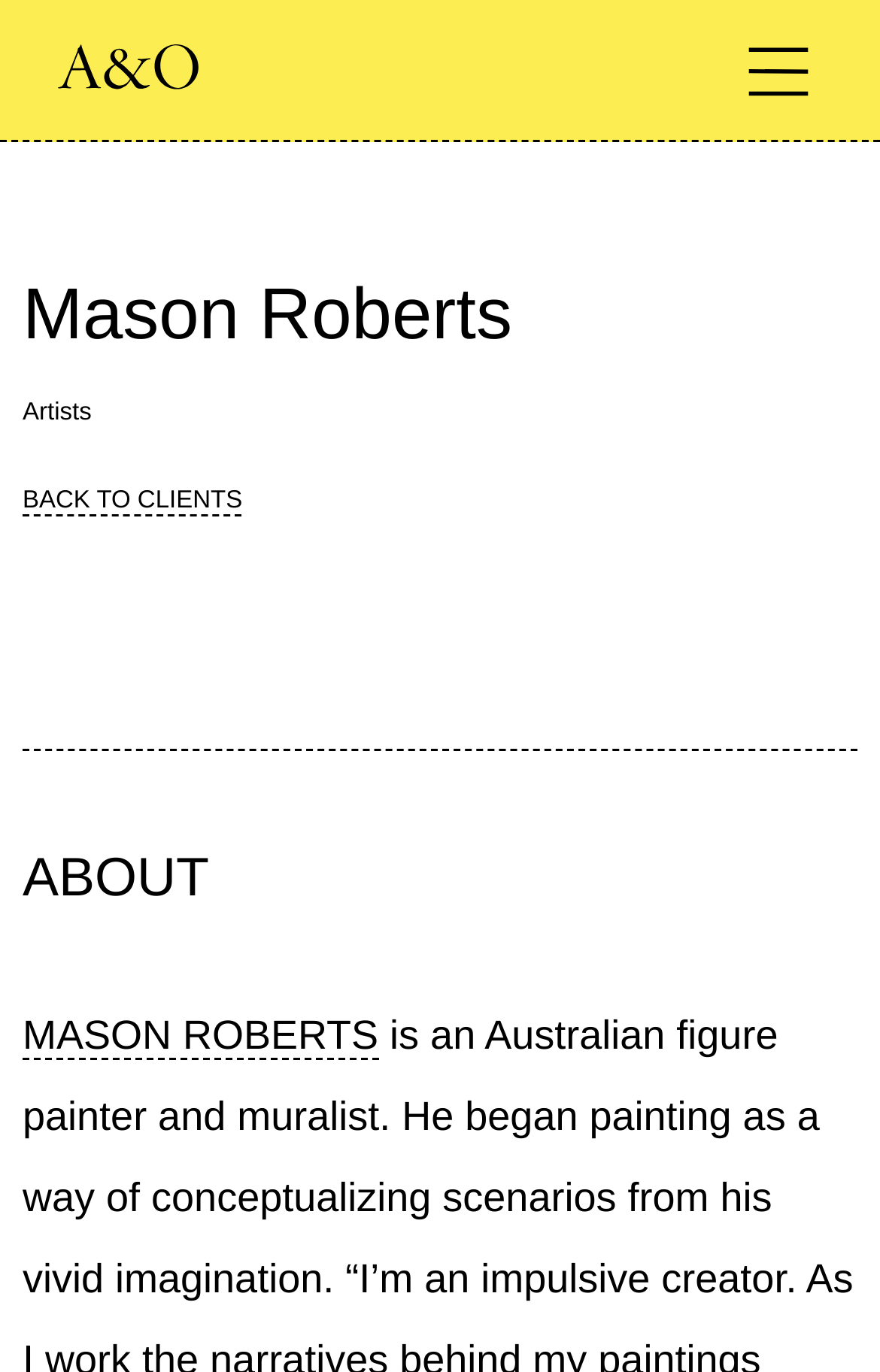Is the menu toggle button expanded?
Please give a detailed and thorough answer to the question, covering all relevant points.

I checked the button element 'Menu Toggle' and saw that its 'expanded' property is set to False, indicating that it is not expanded.